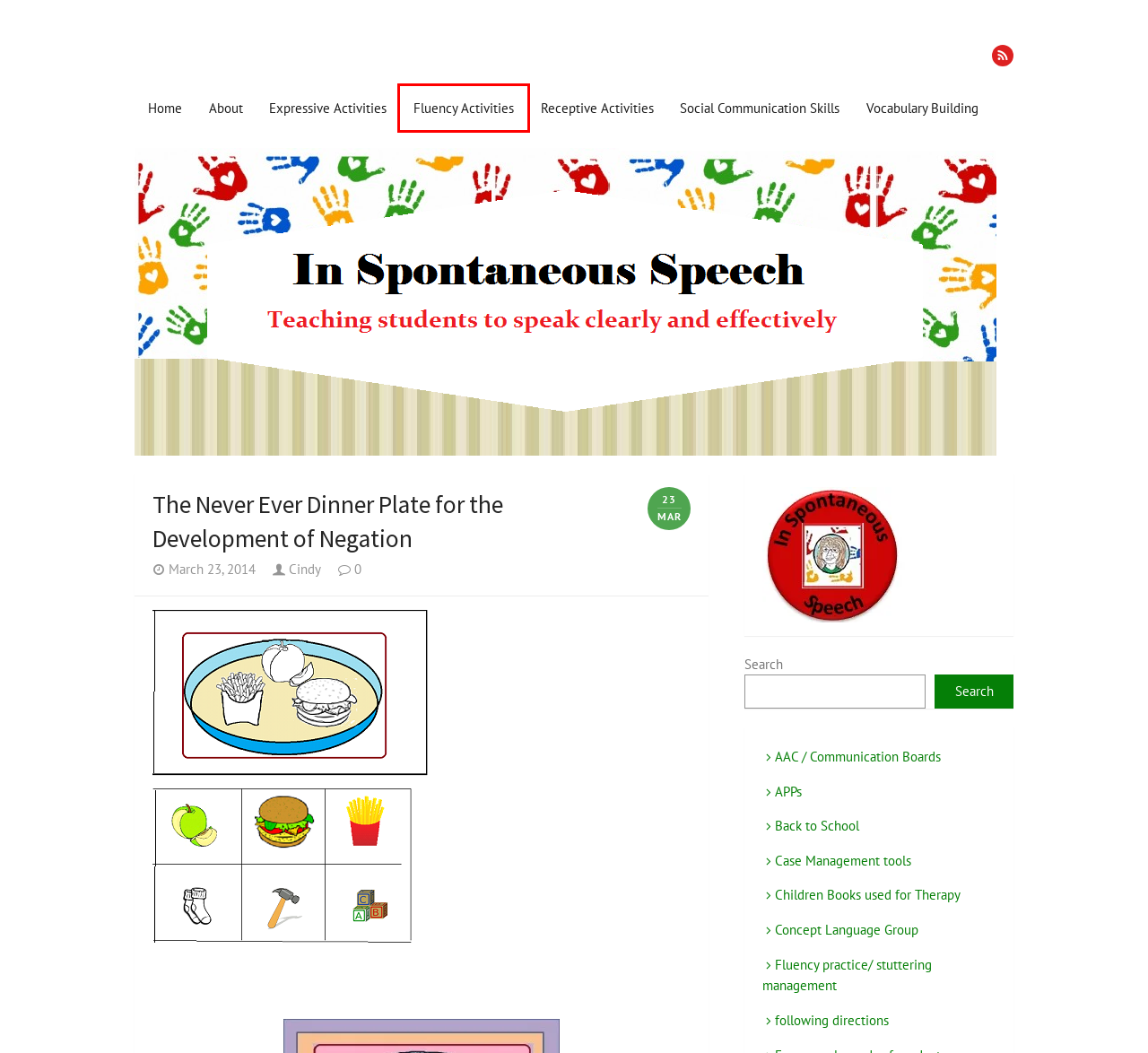You see a screenshot of a webpage with a red bounding box surrounding an element. Pick the webpage description that most accurately represents the new webpage after interacting with the element in the red bounding box. The options are:
A. AAC / Communication Boards – In Spontaneous  Speech
B. Children Books used for Therapy – In Spontaneous  Speech
C. Vocabulary Building – In Spontaneous  Speech
D. Receptive Activities – In Spontaneous  Speech
E. Fluency Activities – In Spontaneous  Speech
F. About – In Spontaneous  Speech
G. Concept Language Group – In Spontaneous  Speech
H. In Spontaneous  Speech – Teaching students to speak clearly and effectively

E